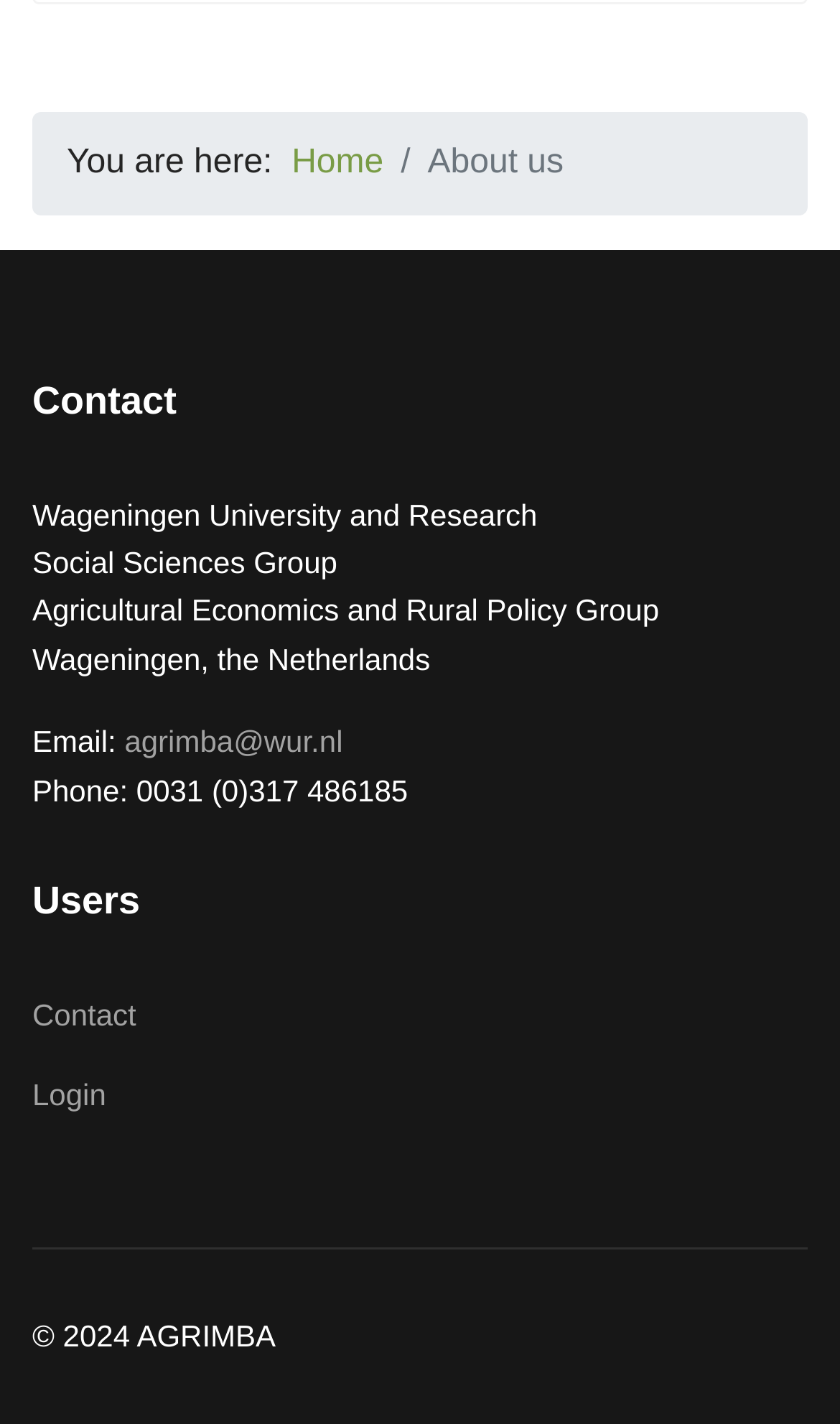What is the phone number provided?
Please look at the screenshot and answer in one word or a short phrase.

0031 (0)317 486185